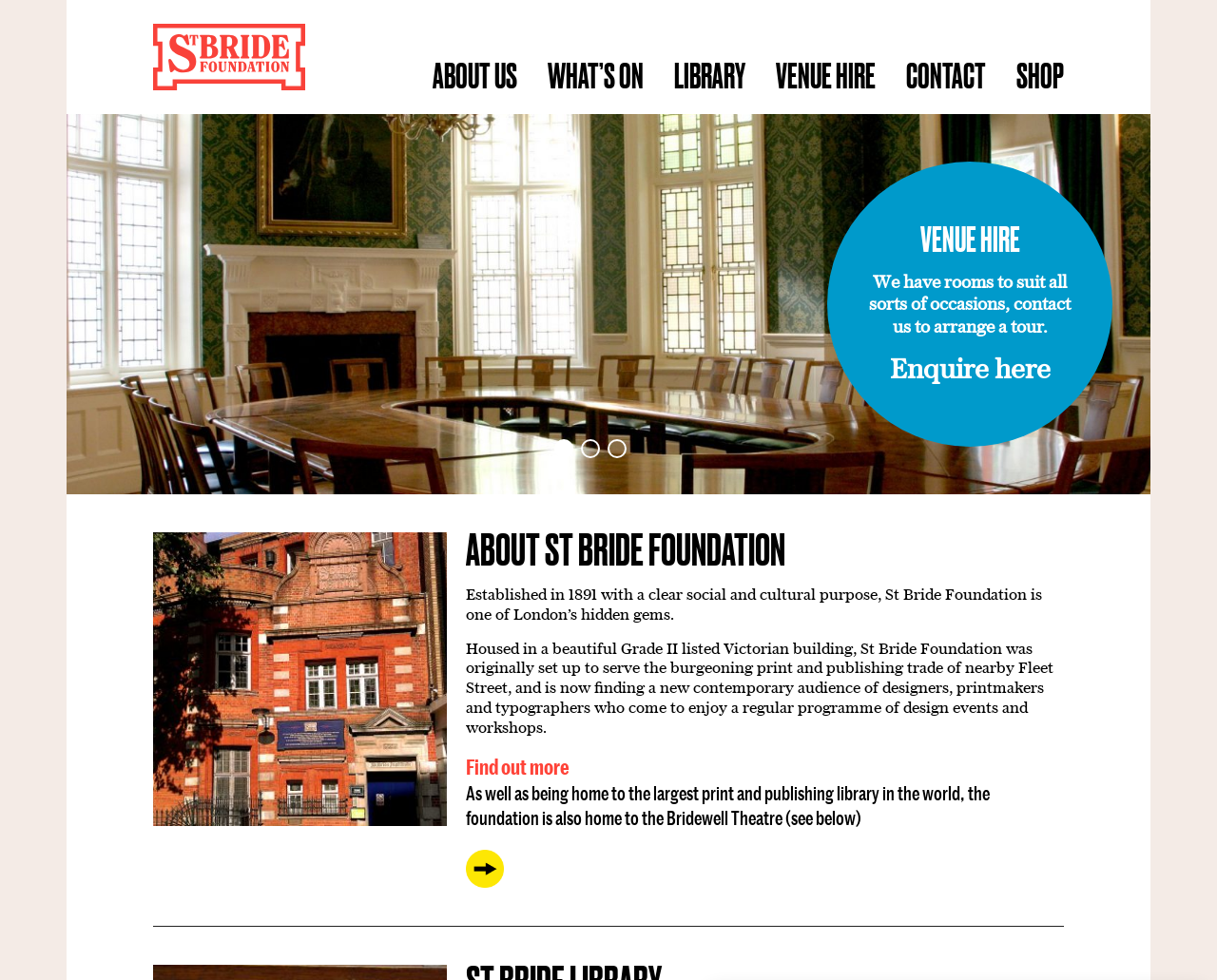Give a one-word or phrase response to the following question: What is the name of the organization?

St Bride Foundation